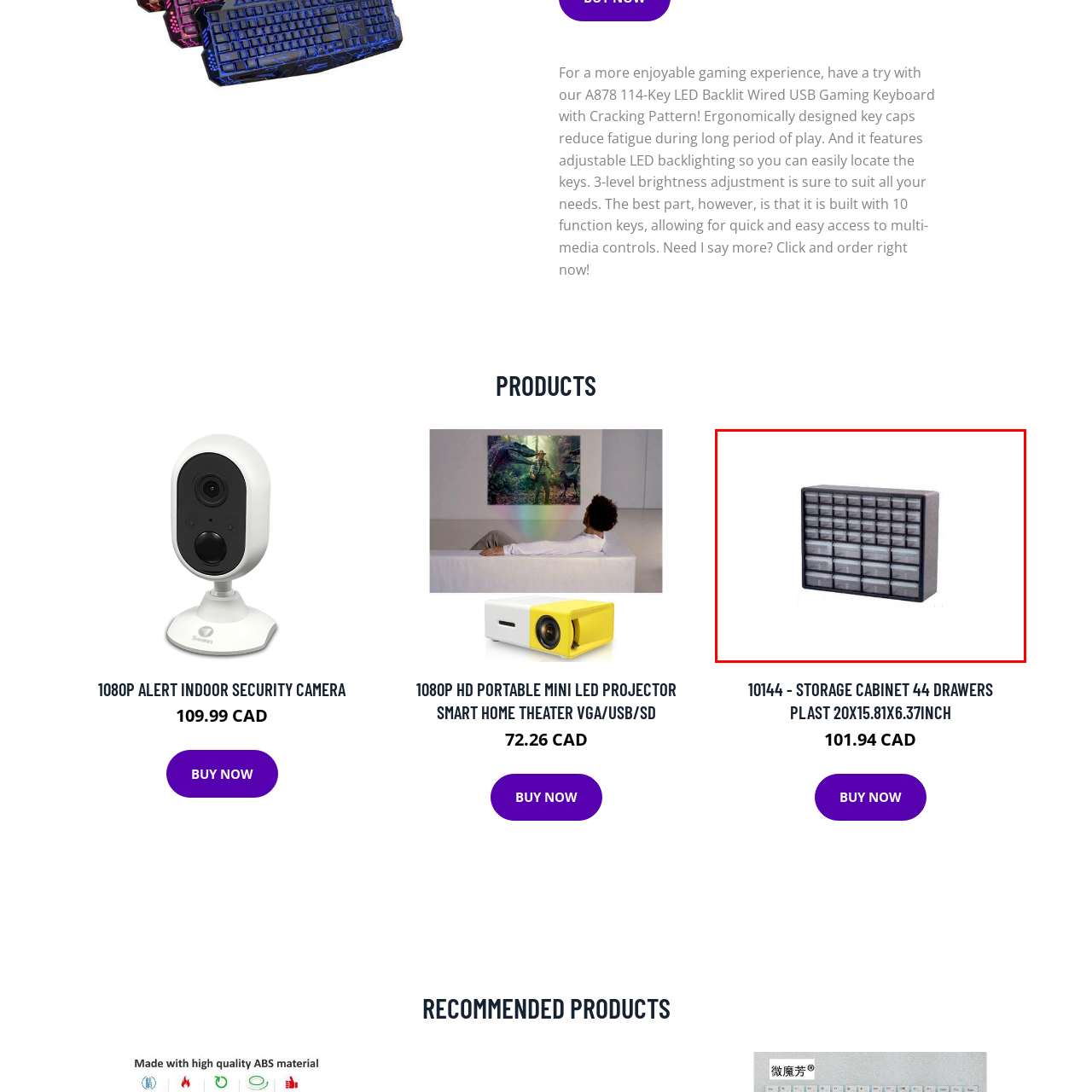How many drawers does the storage cabinet have?
Analyze the image marked by the red bounding box and respond with an in-depth answer considering the visual clues.

The number of drawers in the storage cabinet can be found in the image description, which explicitly states that the cabinet has '44-drawer plastic storage'. This information is provided to give an idea of the storage capacity of the cabinet.